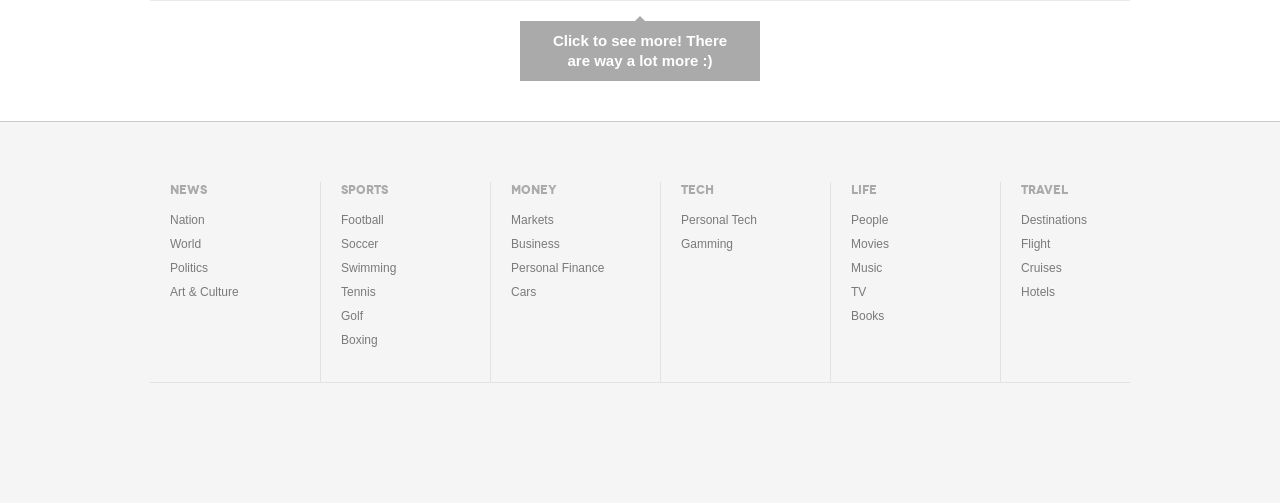Locate the bounding box of the UI element described by: "Art & Culture" in the given webpage screenshot.

[0.133, 0.557, 0.219, 0.605]